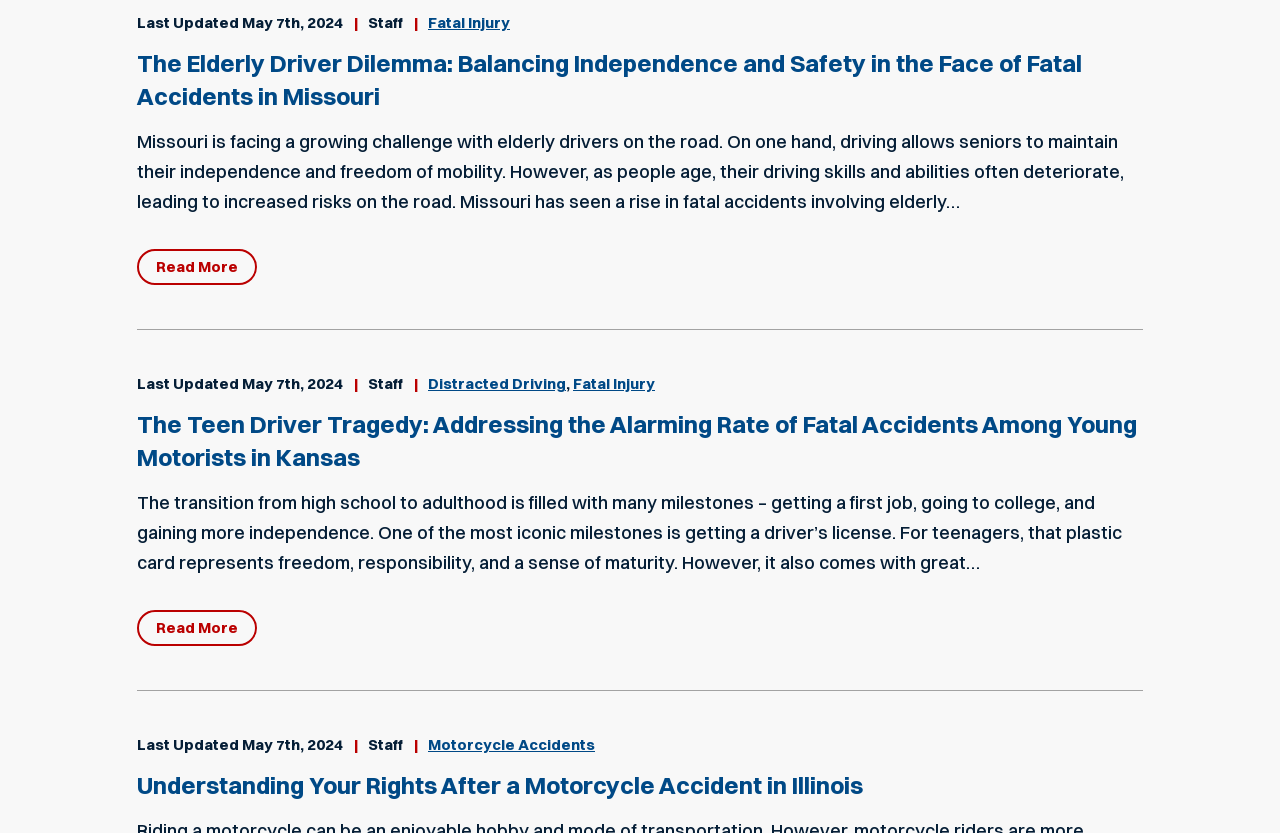From the given element description: "Staff", find the bounding box for the UI element. Provide the coordinates as four float numbers between 0 and 1, in the order [left, top, right, bottom].

[0.288, 0.883, 0.315, 0.906]